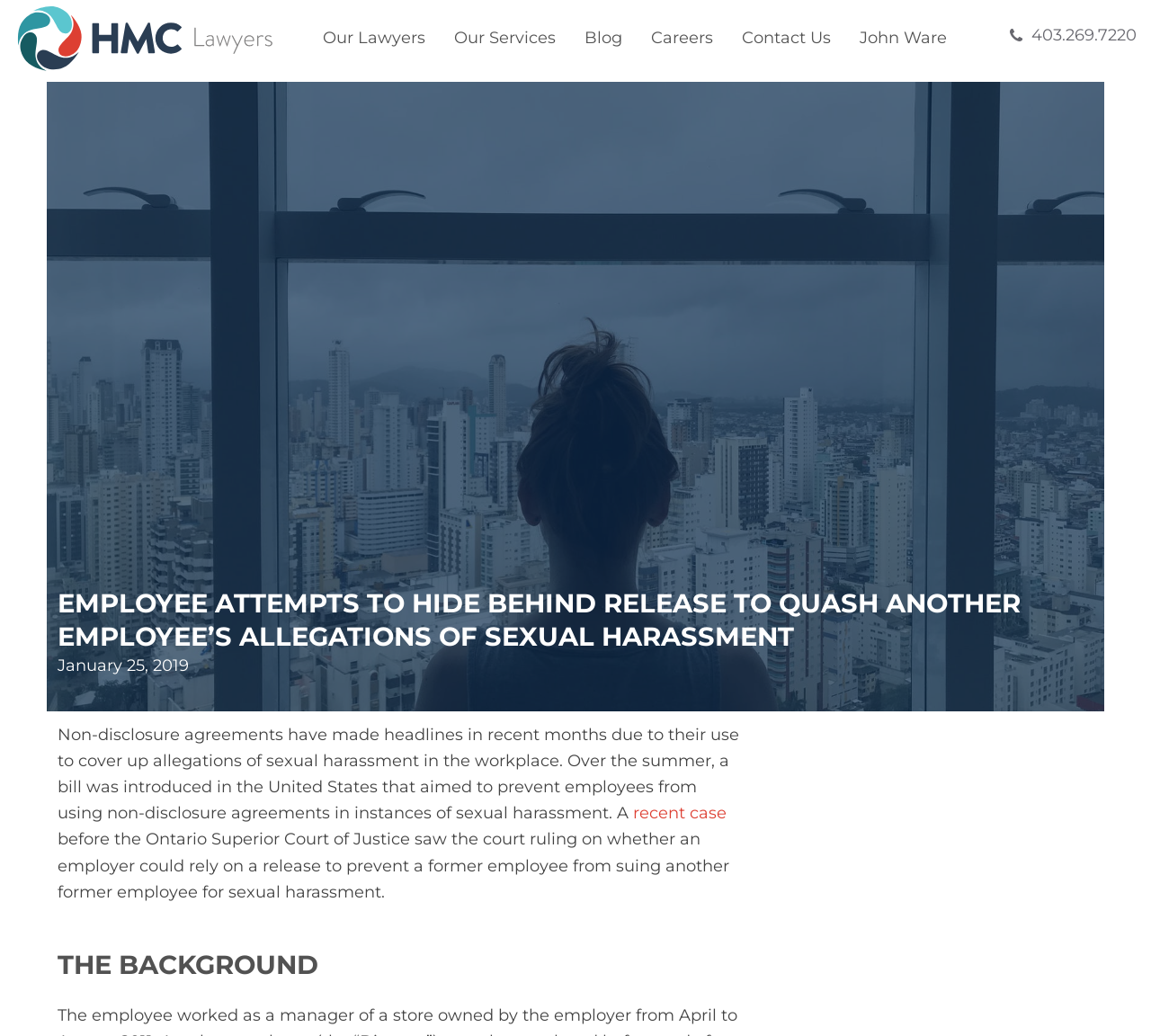Locate the coordinates of the bounding box for the clickable region that fulfills this instruction: "Click the 'recent case' link".

[0.55, 0.775, 0.631, 0.795]